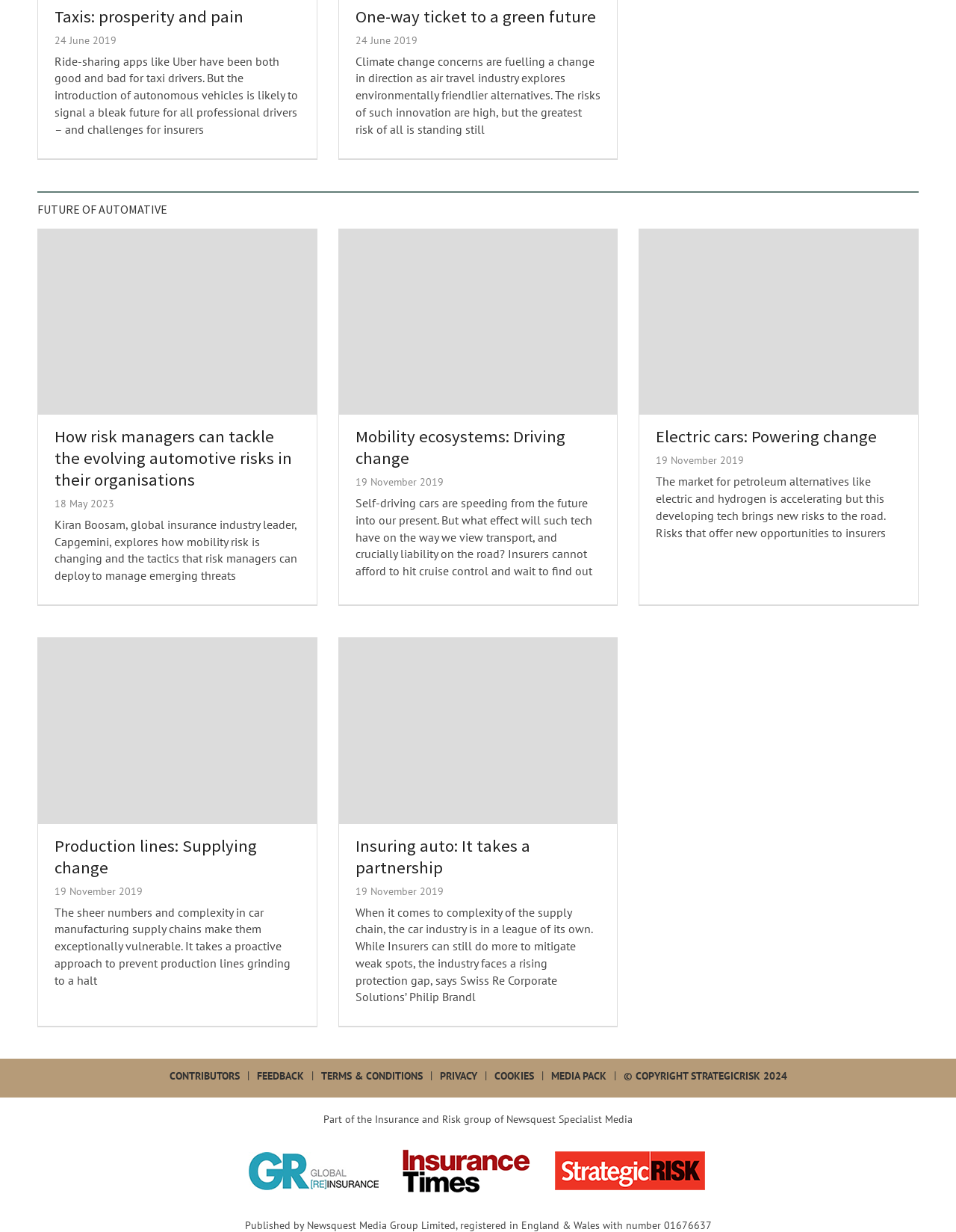Locate the bounding box coordinates of the clickable element to fulfill the following instruction: "View Meta-Review by Editor". Provide the coordinates as four float numbers between 0 and 1 in the format [left, top, right, bottom].

None